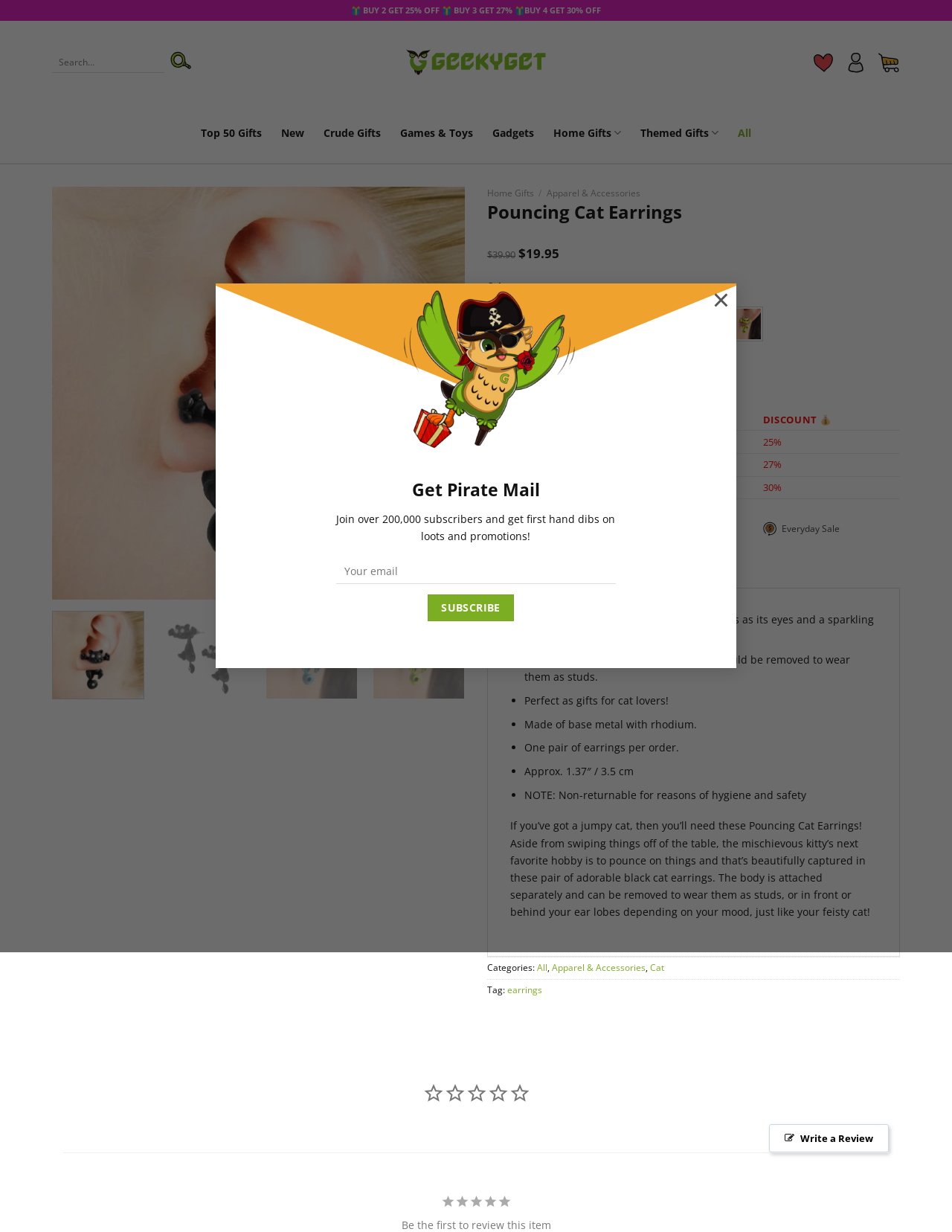Provide a one-word or one-phrase answer to the question:
What is the return policy for the Pouncing Cat Earrings?

90-Day Return